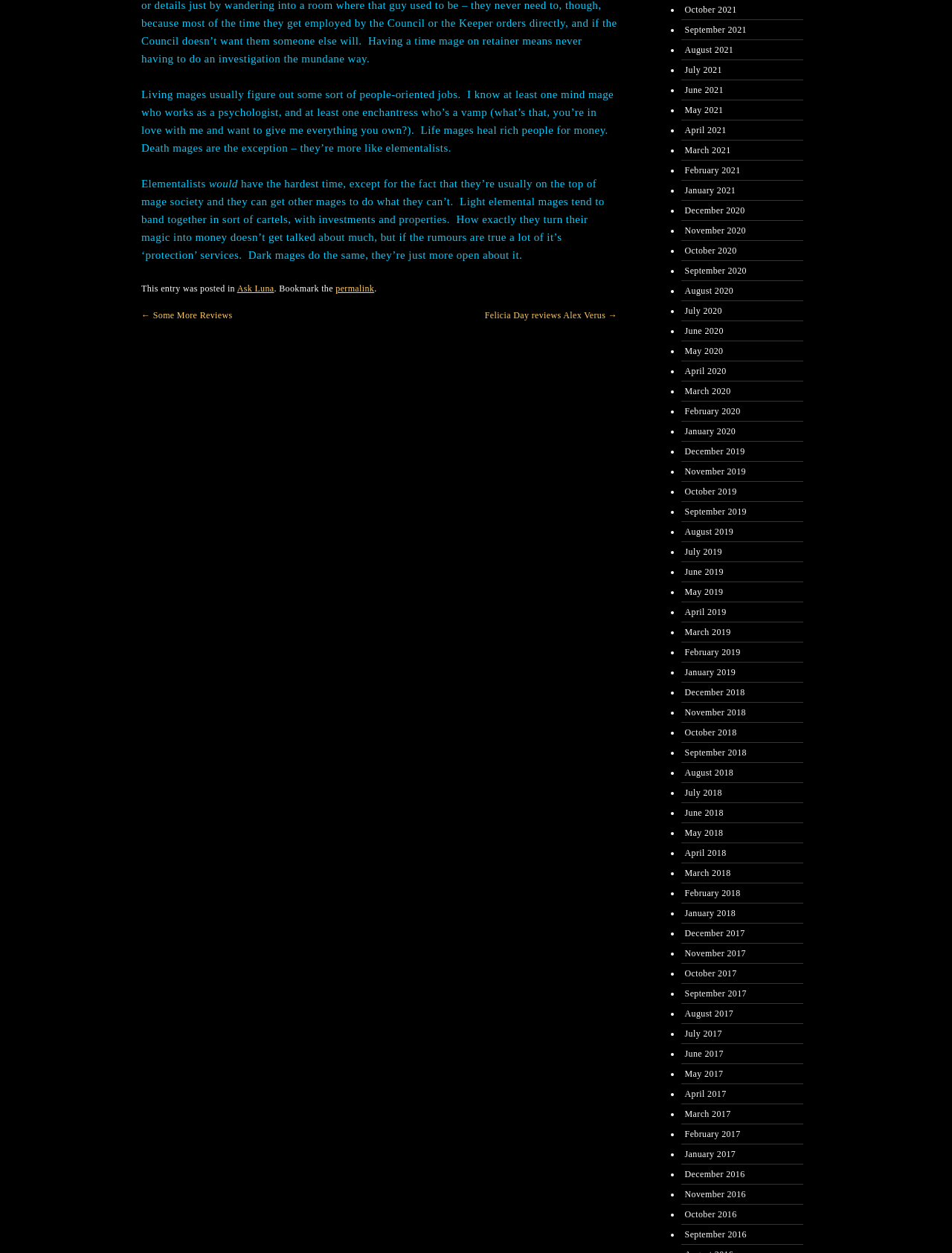What is the exception among mages?
With the help of the image, please provide a detailed response to the question.

The text states that 'Death mages are the exception – they’re more like elementalists.' This suggests that death mages are different from other types of mages, such as living mages, and are more similar to elementalists.